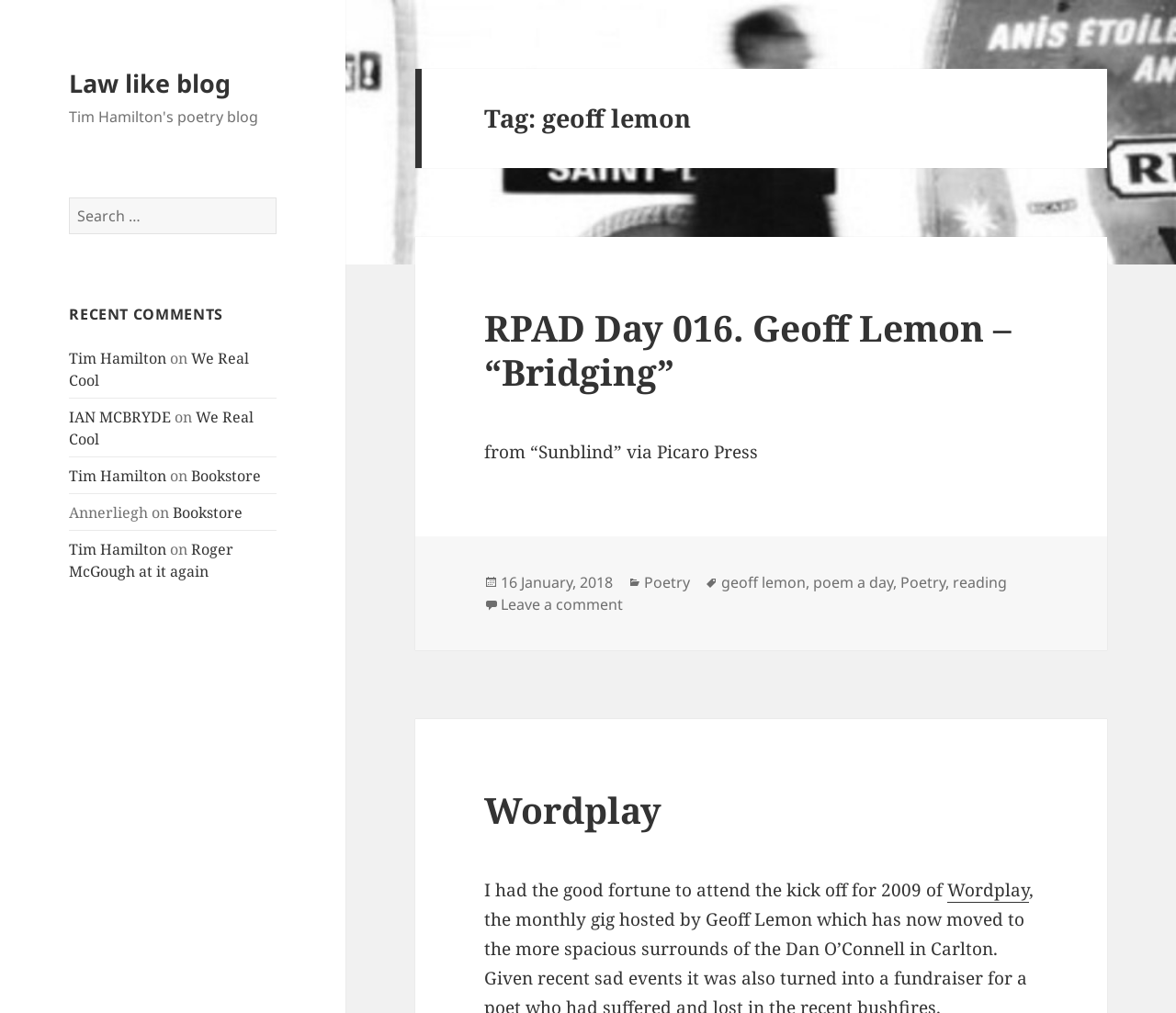Please identify the webpage's heading and generate its text content.

Tag: geoff lemon